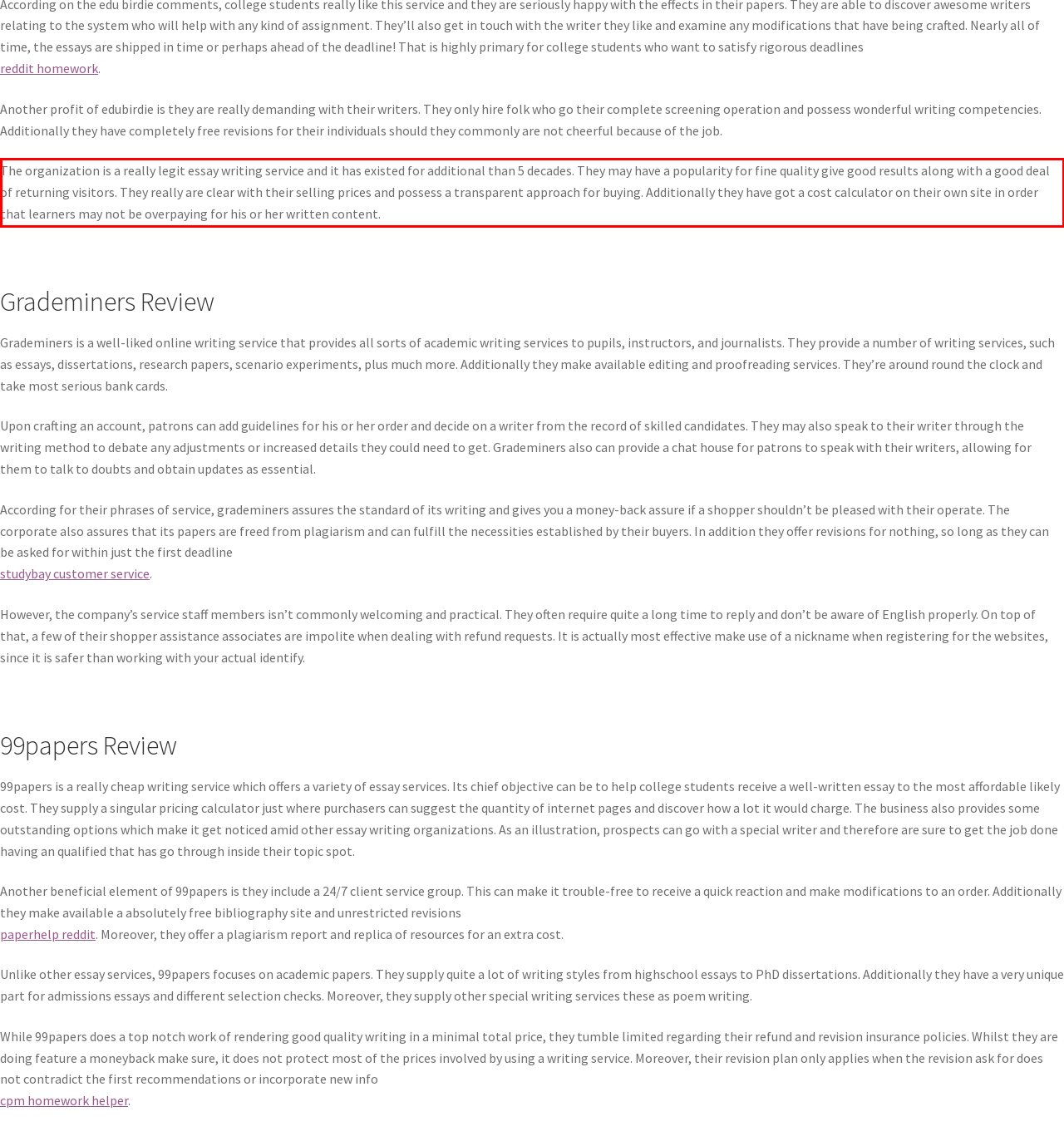Extract and provide the text found inside the red rectangle in the screenshot of the webpage.

The organization is a really legit essay writing service and it has existed for additional than 5 decades. They may have a popularity for fine quality give good results along with a good deal of returning visitors. They really are clear with their selling prices and possess a transparent approach for buying. Additionally they have got a cost calculator on their own site in order that learners may not be overpaying for his or her written content.